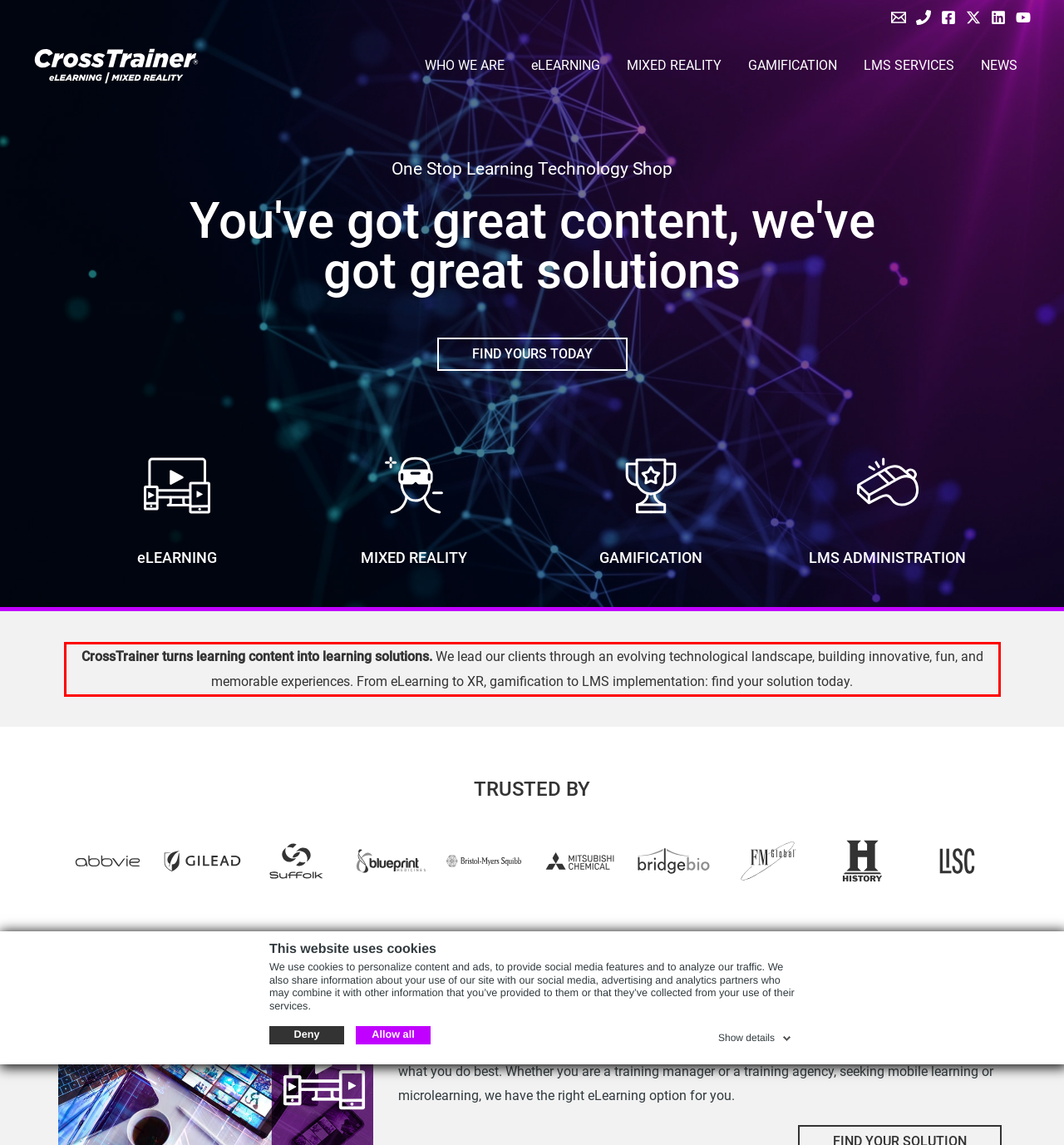You are given a screenshot of a webpage with a UI element highlighted by a red bounding box. Please perform OCR on the text content within this red bounding box.

CrossTrainer turns learning content into learning solutions. We lead our clients through an evolving technological landscape, building innovative, fun, and memorable experiences. From eLearning to XR, gamification to LMS implementation: find your solution today.